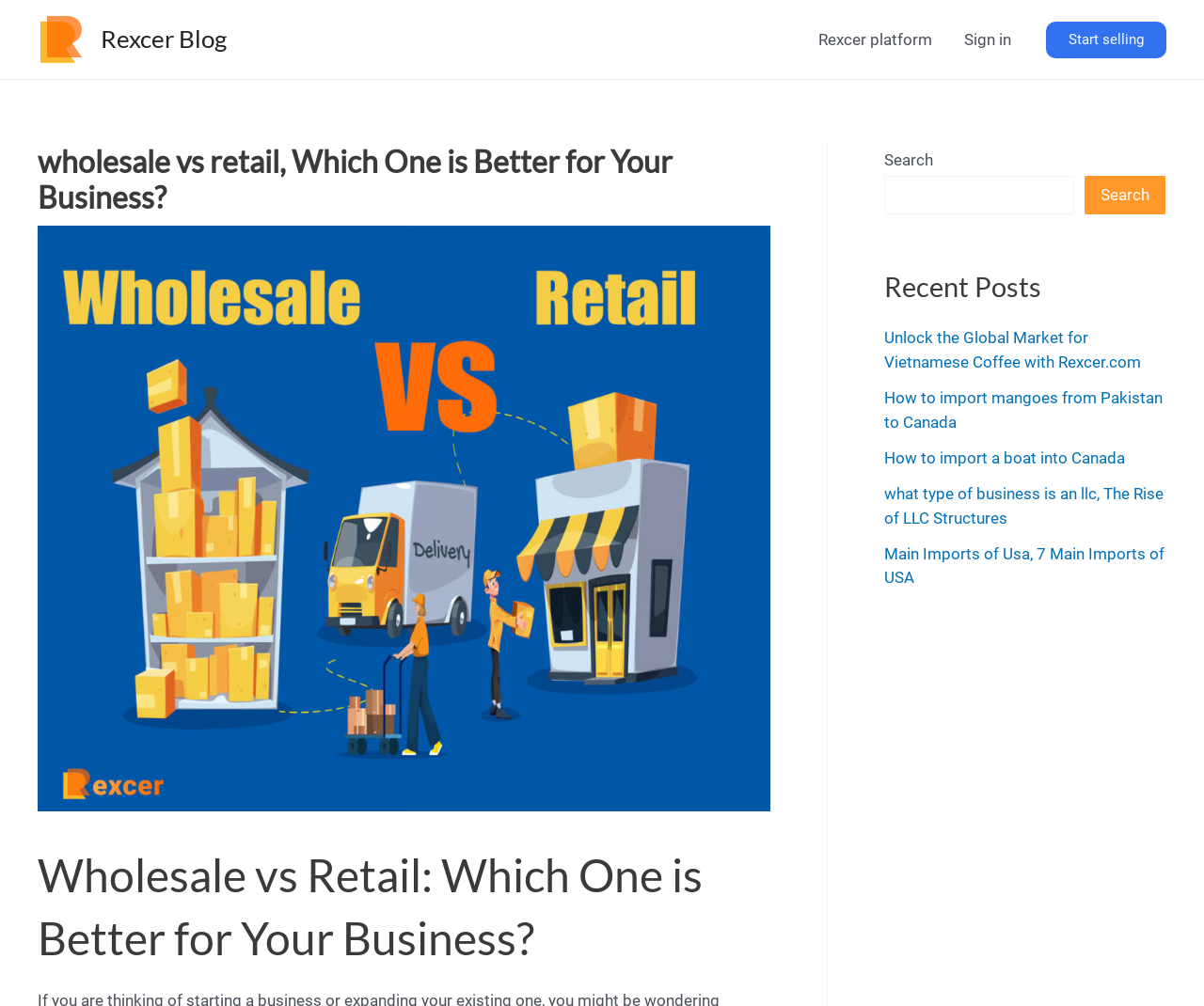What is the name of the blog?
Based on the image content, provide your answer in one word or a short phrase.

Rexcer Blog